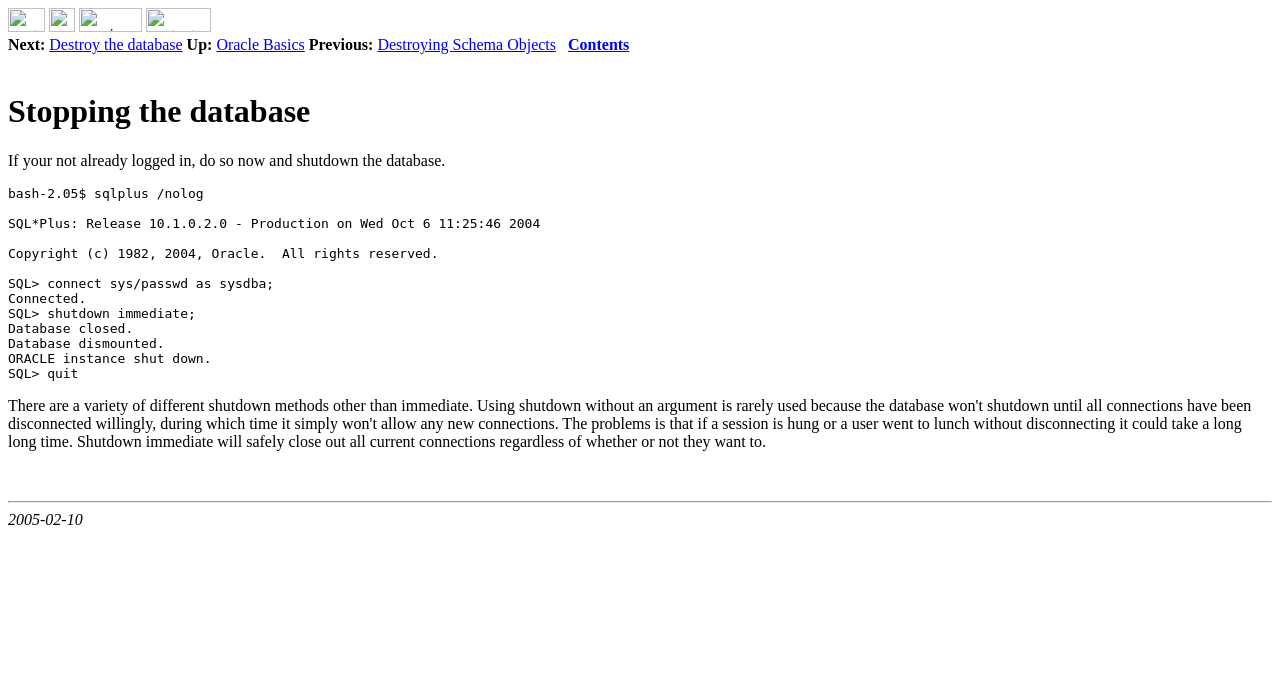Identify and provide the bounding box for the element described by: "Contents".

[0.444, 0.053, 0.492, 0.078]